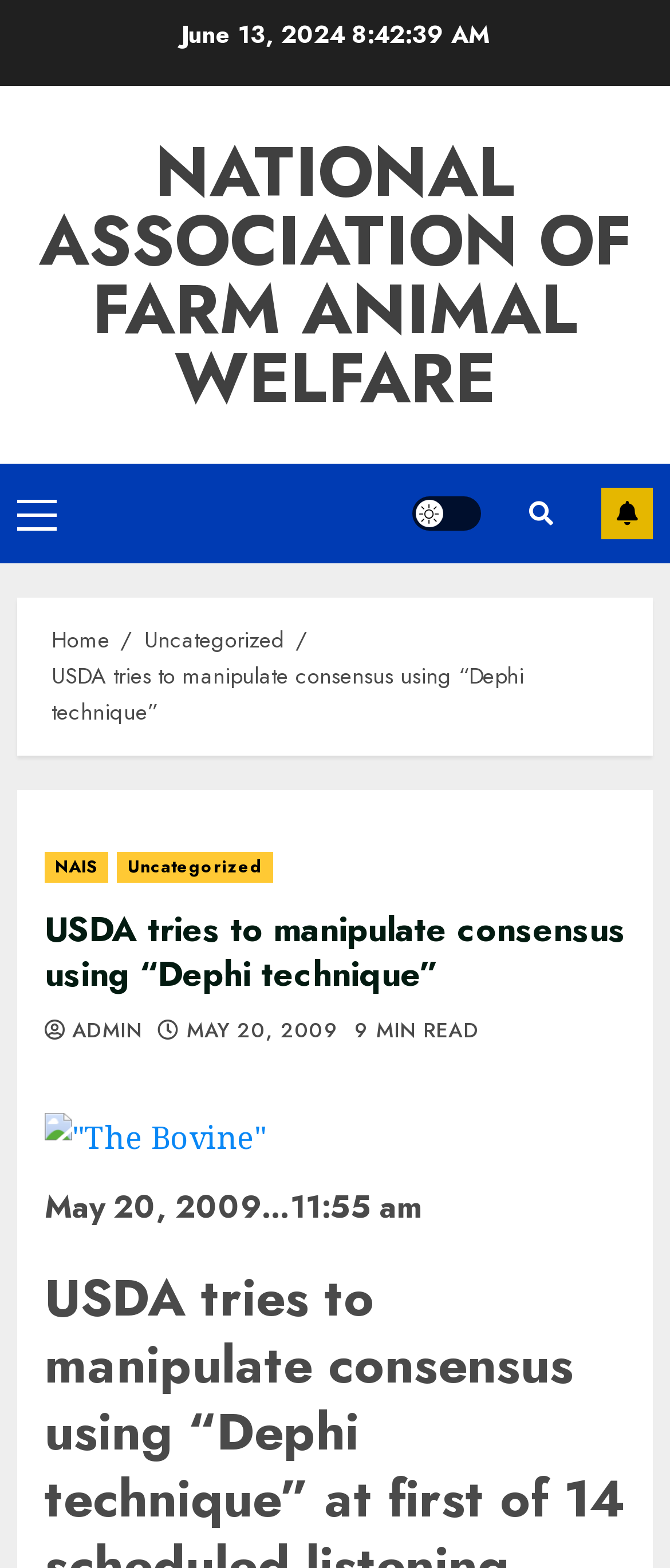Please identify the bounding box coordinates of the element that needs to be clicked to perform the following instruction: "Click on the 'Primary Menu' link".

[0.026, 0.318, 0.085, 0.337]